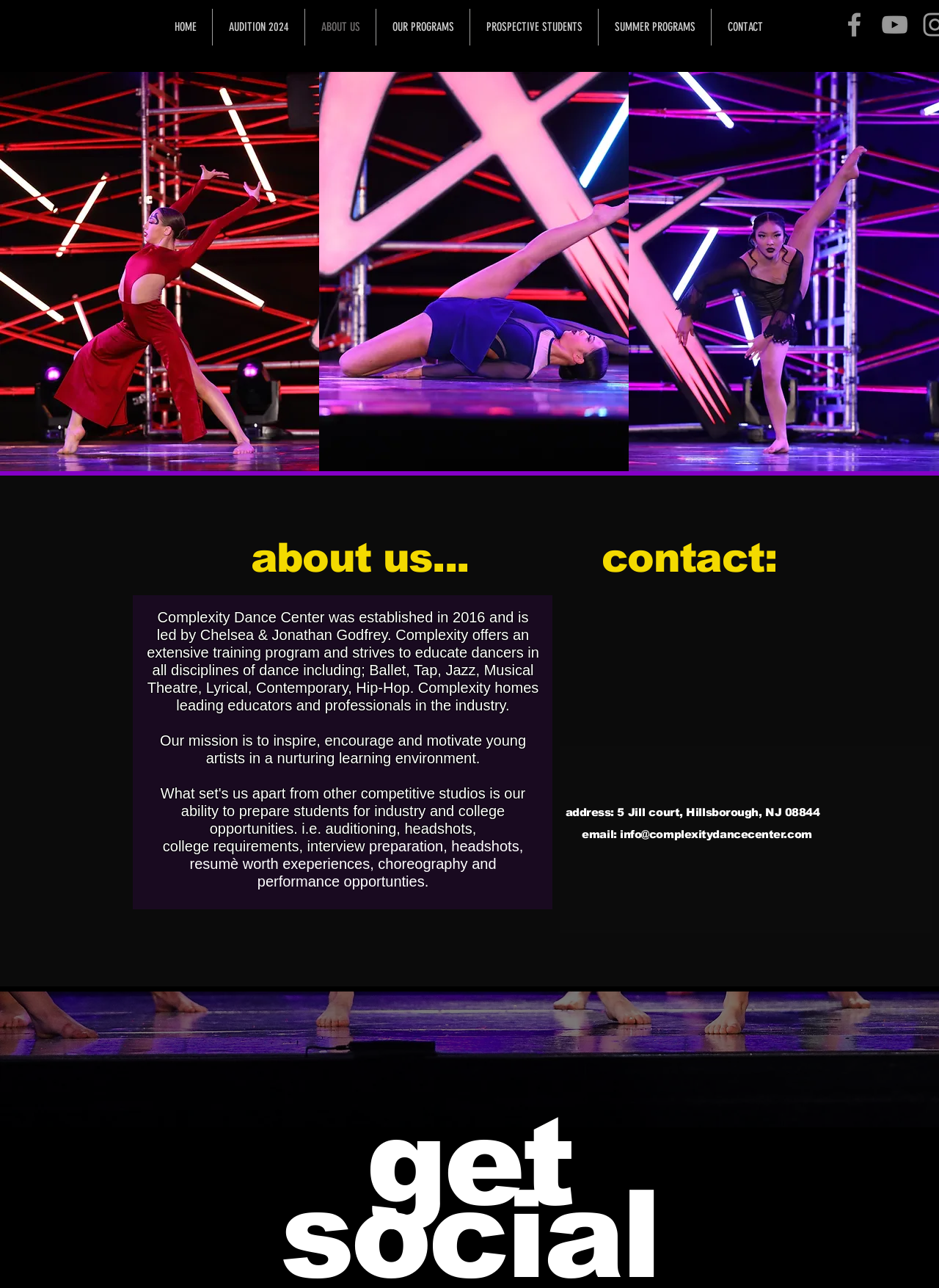Respond to the question below with a single word or phrase: What is the name of the dance center?

Complexity Dance Center